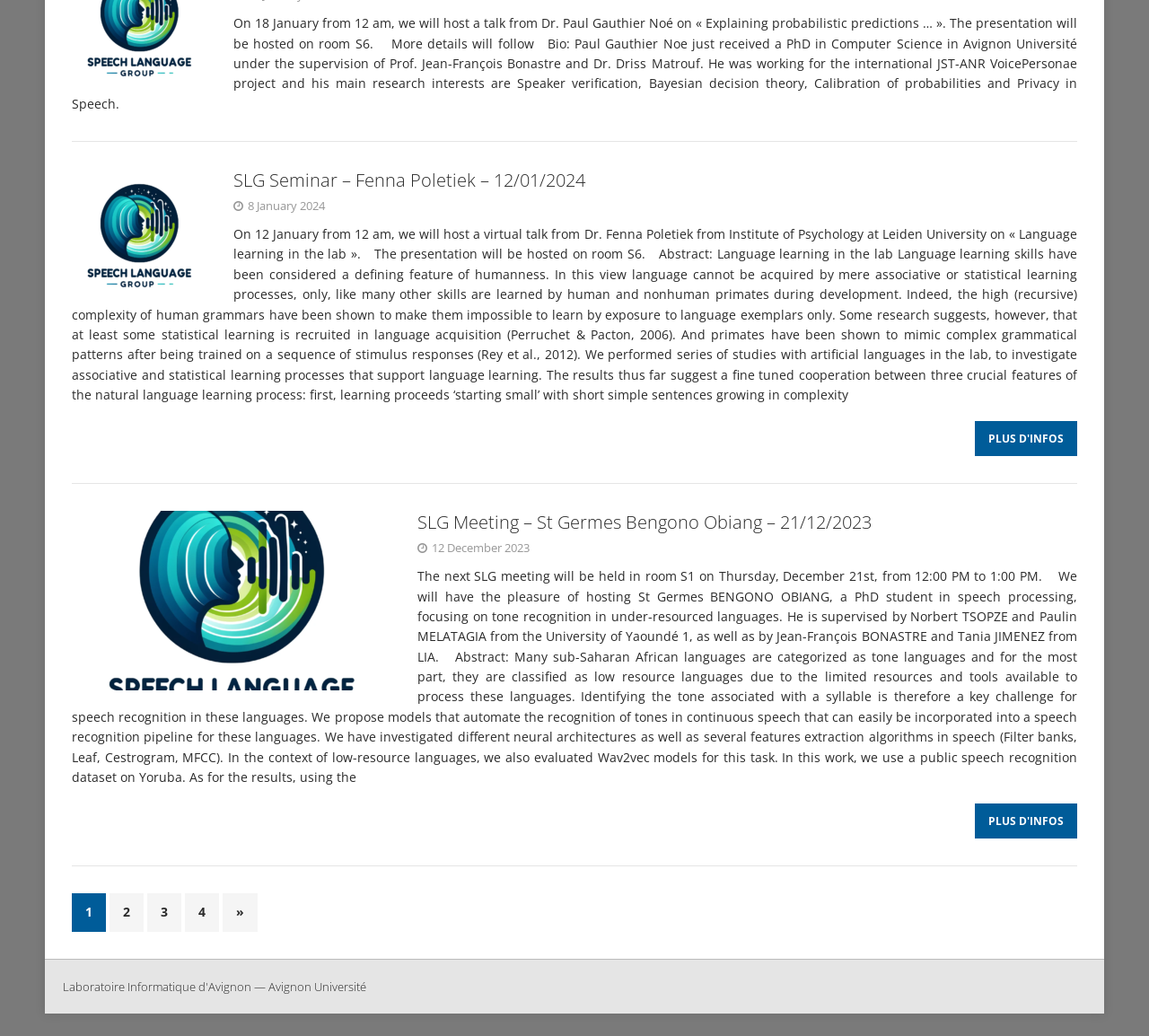How many pages are there in the seminar list?
Provide a thorough and detailed answer to the question.

I found the answer by looking at the links at the bottom of the page, which show page numbers 2, 3, and 4, indicating that there are at least 4 pages in the seminar list.